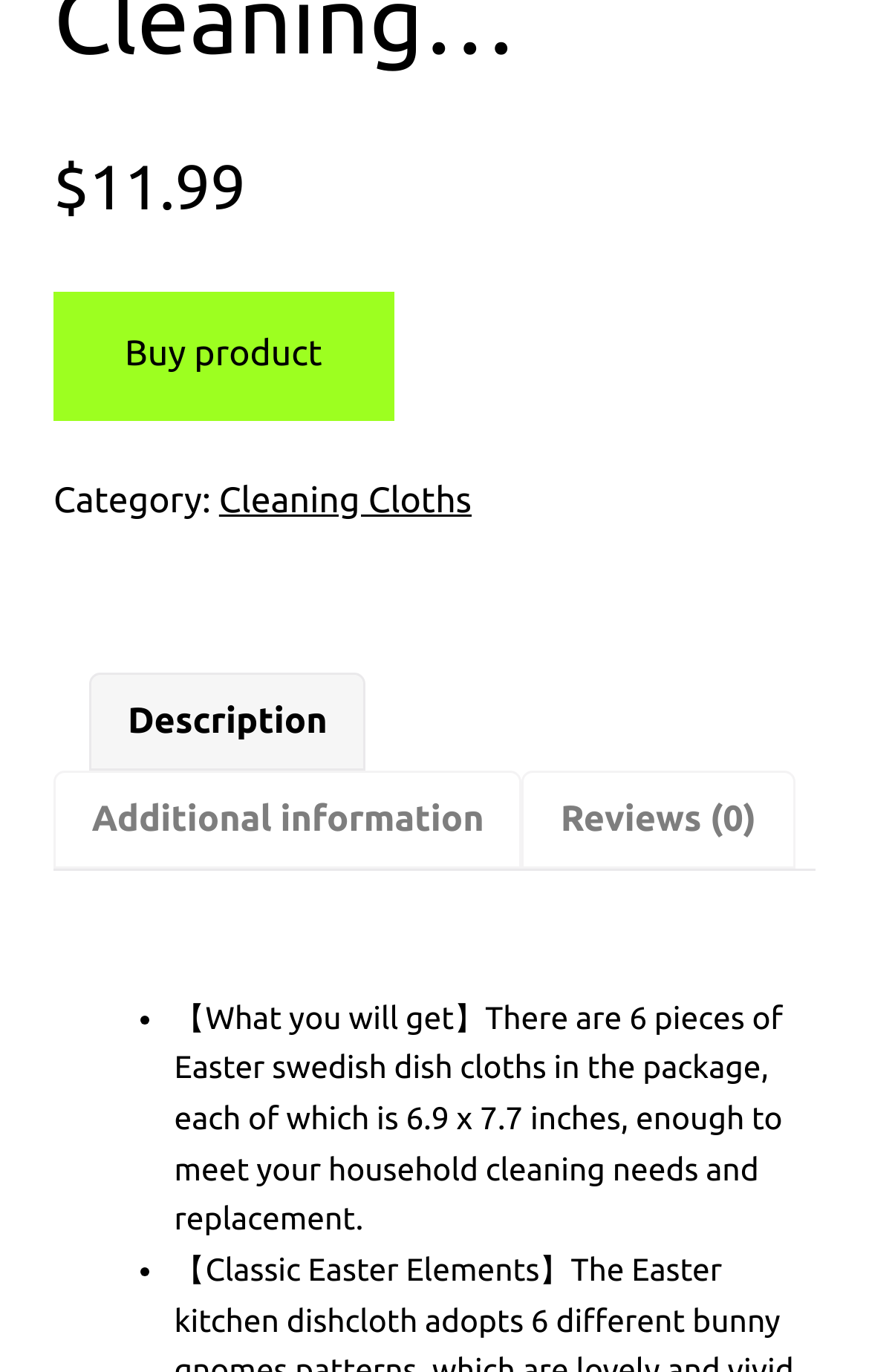What category does the product belong to?
Give a thorough and detailed response to the question.

The category of the product is mentioned as 'Cleaning Cloths' in the link element with bounding box coordinates [0.252, 0.35, 0.543, 0.379], which is preceded by the StaticText 'Category:'.